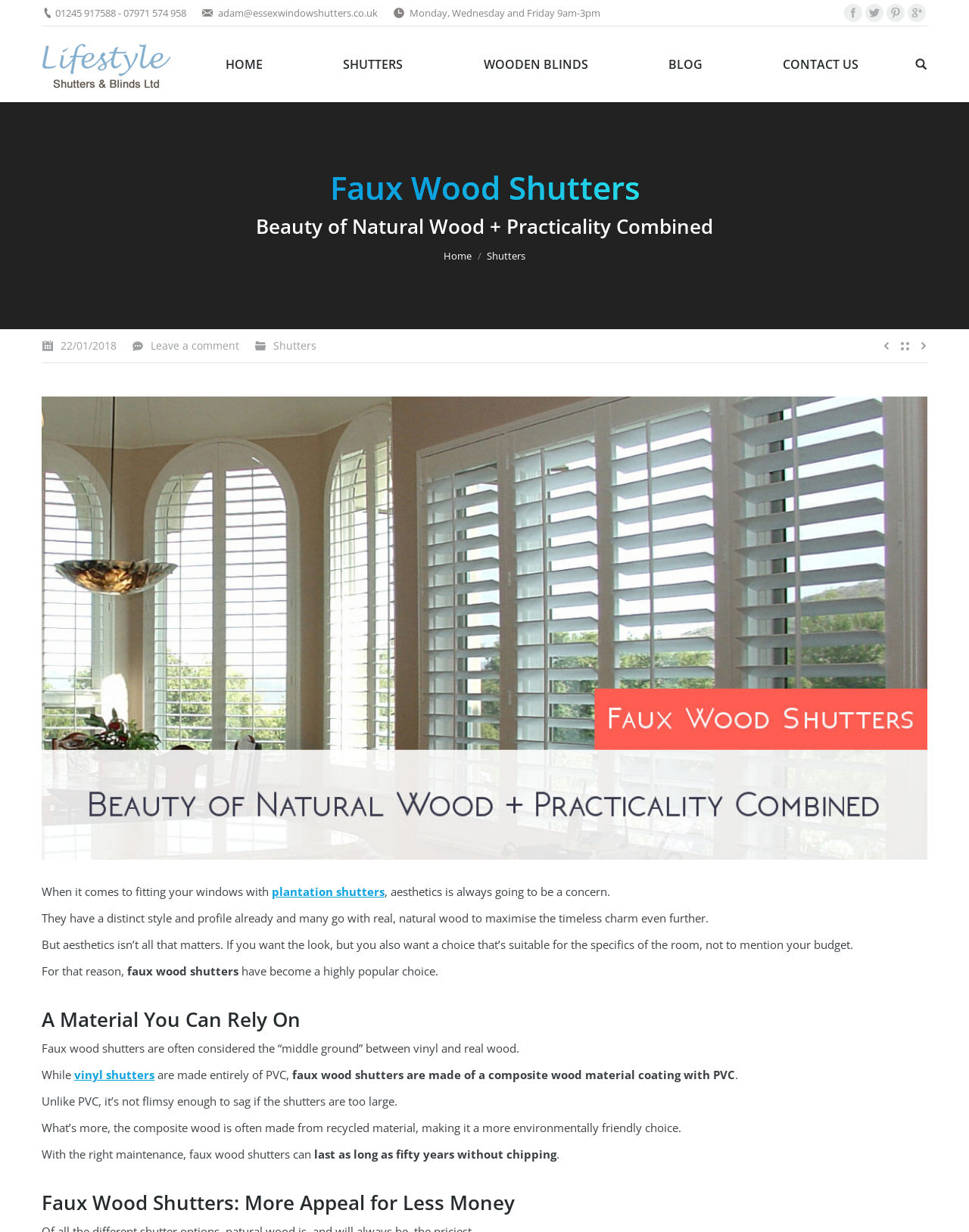Find and indicate the bounding box coordinates of the region you should select to follow the given instruction: "Follow drchuck on Twitter".

None